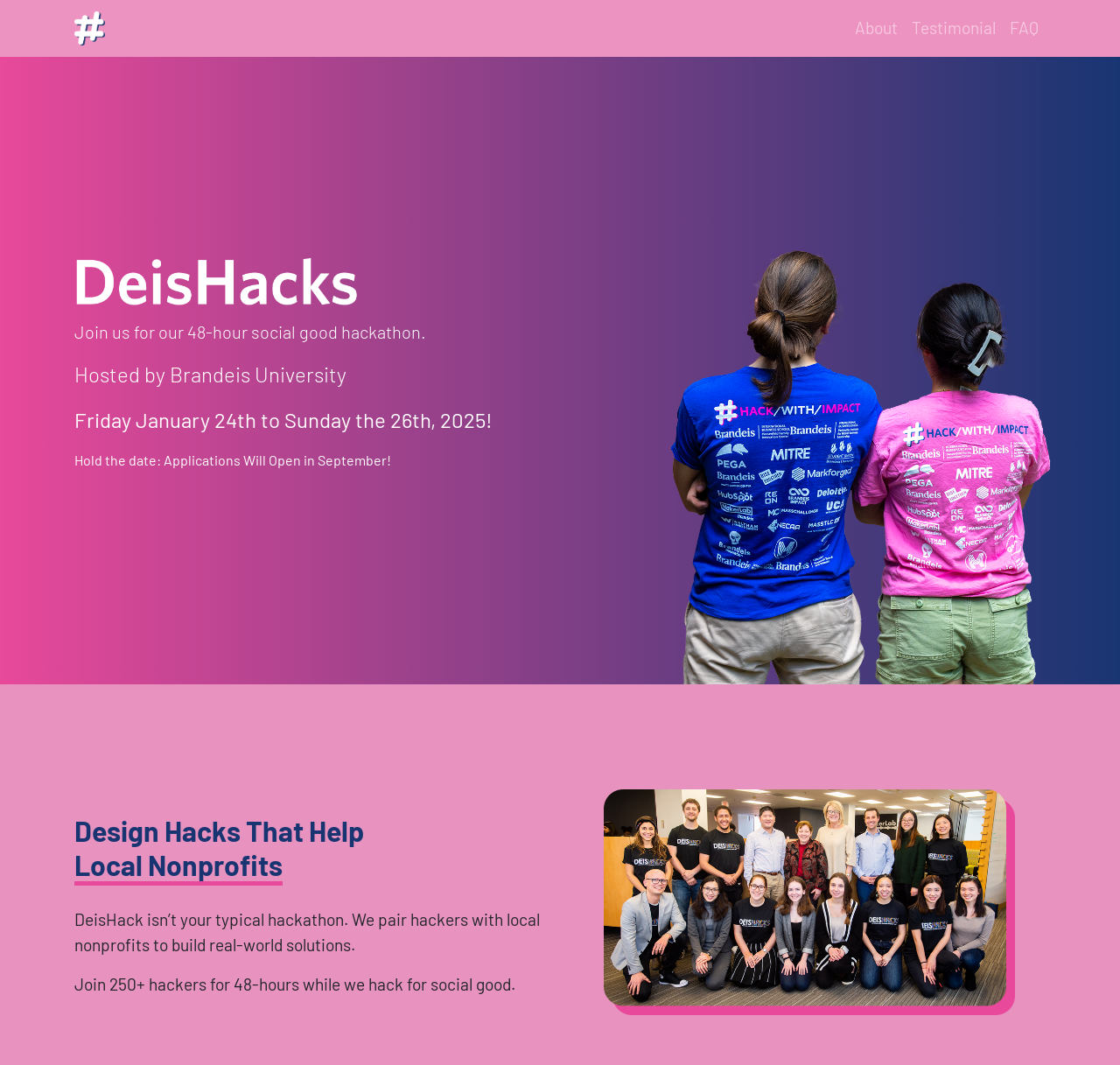Offer an extensive depiction of the webpage and its key elements.

The webpage is about DeisHacks, a social good hackathon. At the top left, there is a link with an accompanying image. To the right of this, there are three more links: "About", "Testimonial", and "FAQ". 

Below the links, there is a large heading with an image beside it. The heading is not explicitly stated, but it is likely the title of the webpage or the event. 

Underneath the heading, there is a brief description of the event: "Join us for our 48-hour social good hackathon." This is followed by the hosting organization, "Brandeis University", and the dates of the event, "Friday January 24th to Sunday the 26th, 2025!". 

Further down, there is a notice stating "Hold the date: Applications Will Open in September!". 

To the right of this section, there is a large image that takes up most of the right side of the page. 

Below this image, there is another heading that reads "Design Hacks That Help Local Nonprofits". This is followed by two paragraphs of text that describe the unique aspect of DeisHacks, which pairs hackers with local nonprofits to build real-world solutions, and invites readers to join 250+ hackers for 48 hours of hacking for social good. 

At the bottom right of the page, there is another image.